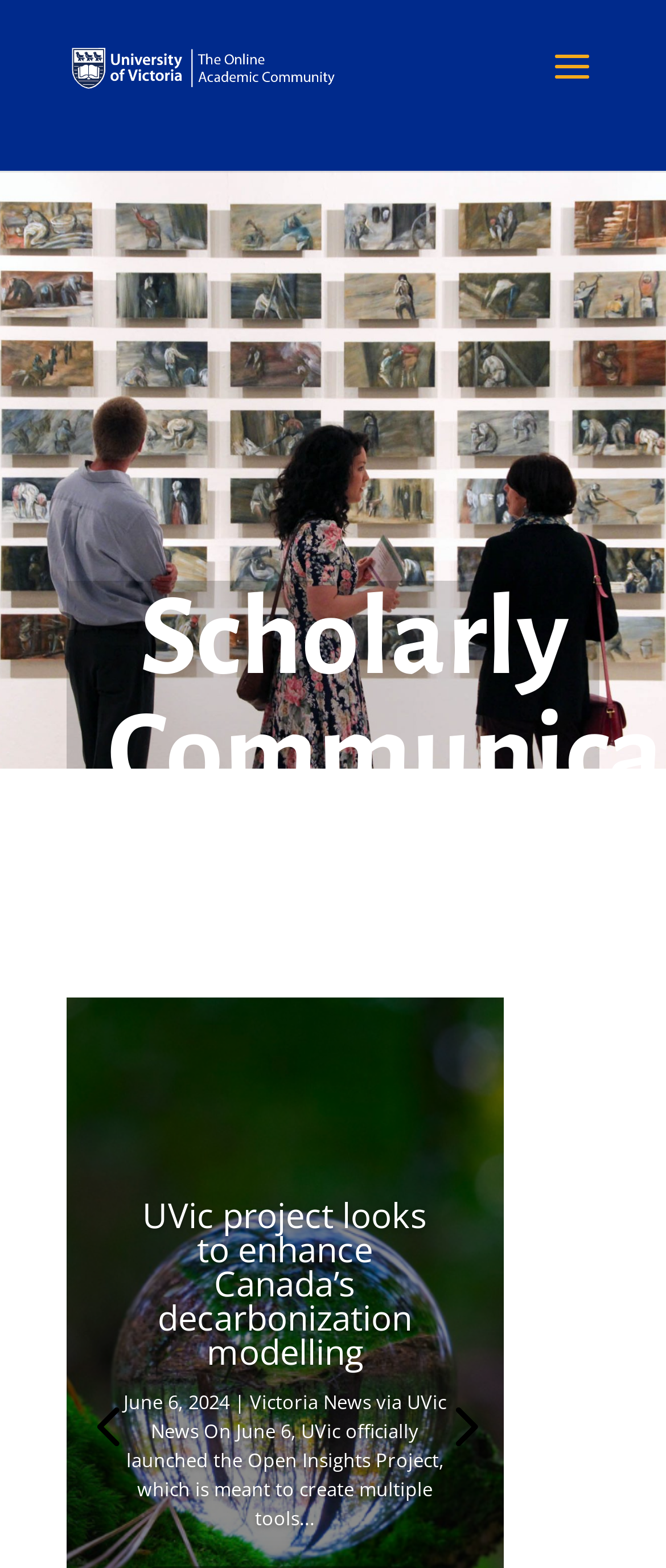Write an exhaustive caption that covers the webpage's main aspects.

The webpage is about Scholarly Communication at the University of Victoria (UVic). At the top, there is a link and an image, both with the same title "Scholarly Communication @ UVic", positioned side by side. Below them, there is a main heading "Scholarly Communications @ UVic" that spans across most of the page width.

Under the main heading, there is a subheading "UVic project looks to enhance Canada’s decarbonization modelling" with a link to the article. The link is positioned to the right of the subheading. Below the subheading, there is a paragraph of text describing the UVic project, which is an initiative to create multiple tools for decarbonization modelling. The text is dated June 6, 2024, and is attributed to Victoria News via UVic News.

At the bottom of the page, there are two links, "4" and "5", positioned on the left and right sides, respectively. These links appear to be pagination links, allowing users to navigate to different pages.